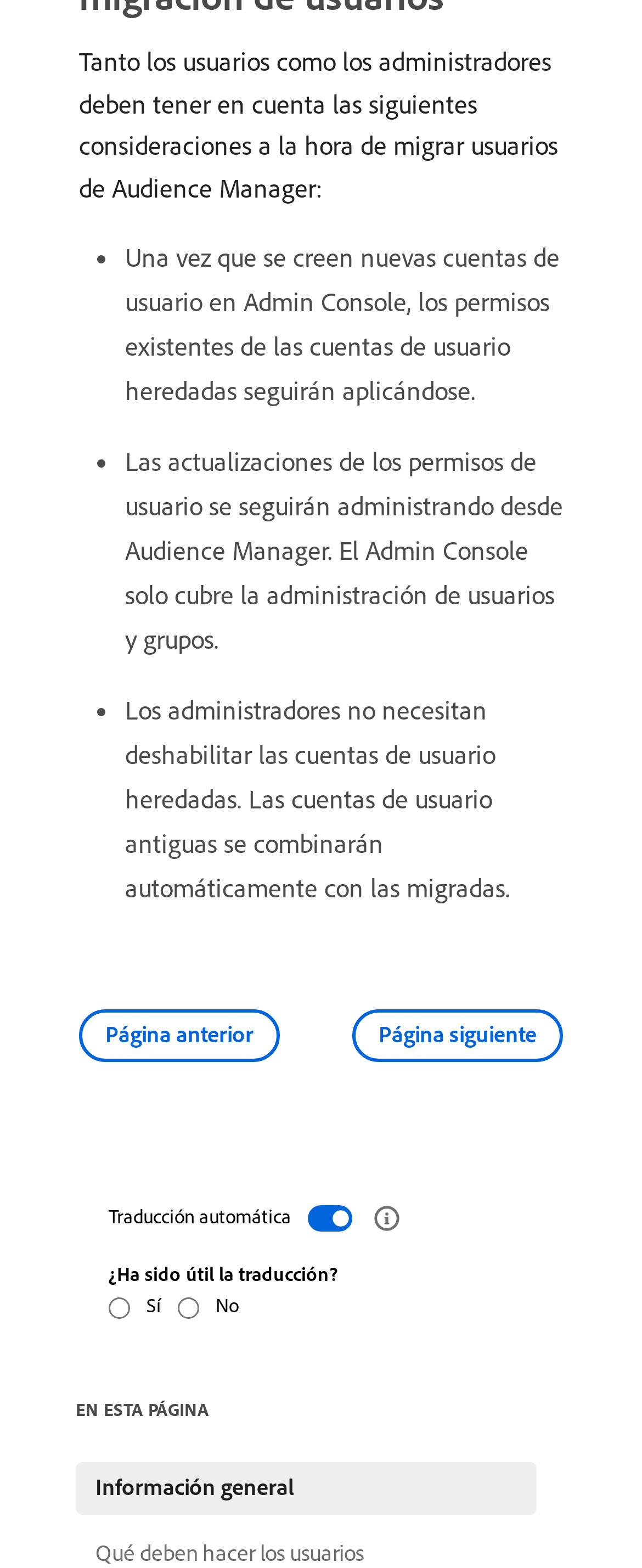Carefully observe the image and respond to the question with a detailed answer:
What is the purpose of the checkbox?

I found a checkbox element with no text, but it is accompanied by a link with the text 'S InfoOutline 18 N' and a StaticText element with the text '¿Ha sido útil la traducción?'. This suggests that the checkbox is related to selecting a translation, possibly to indicate whether the translation was useful or not.